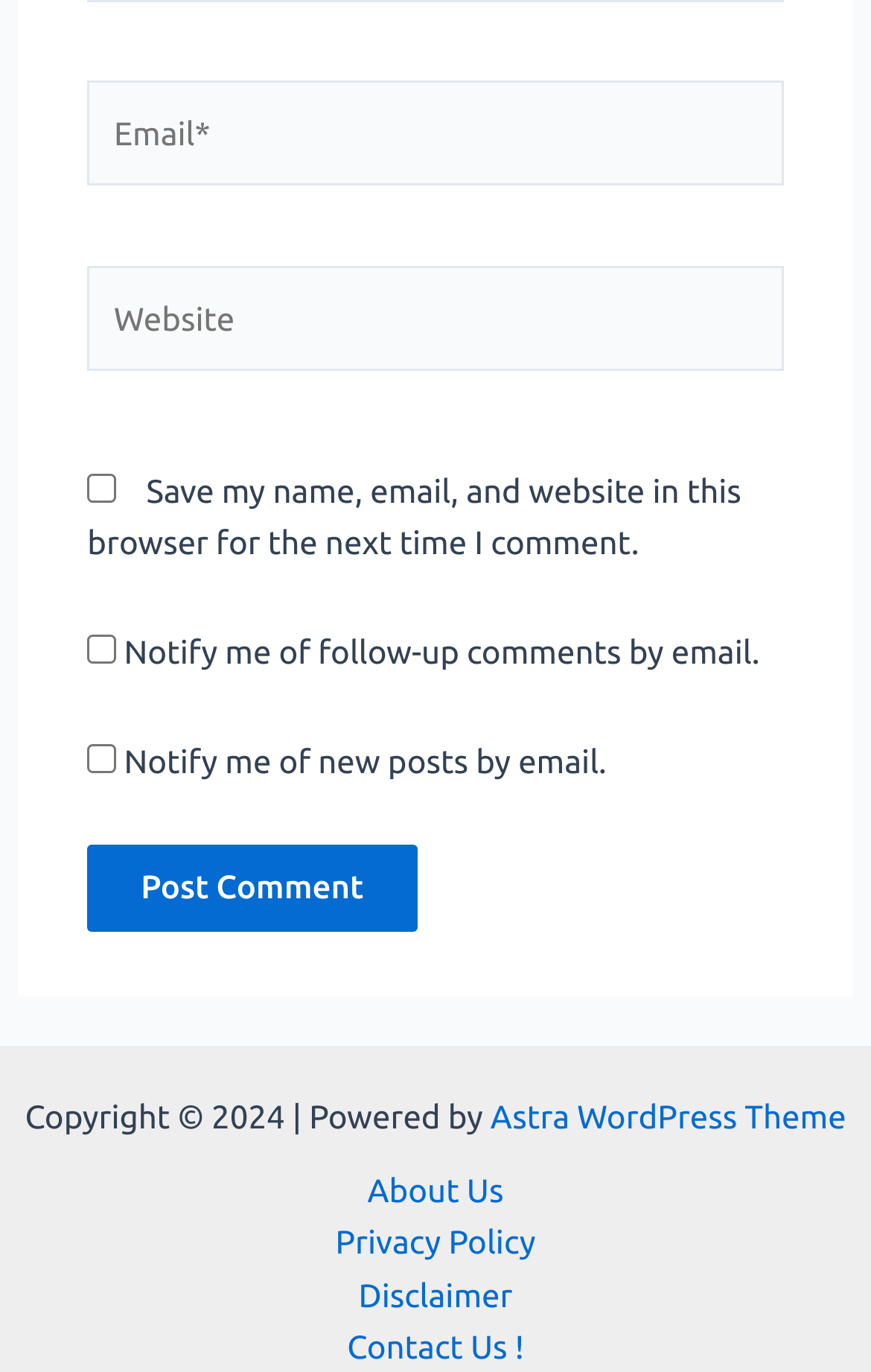Find the bounding box coordinates for the element that must be clicked to complete the instruction: "Visit Astra WordPress Theme". The coordinates should be four float numbers between 0 and 1, indicated as [left, top, right, bottom].

[0.563, 0.799, 0.971, 0.827]